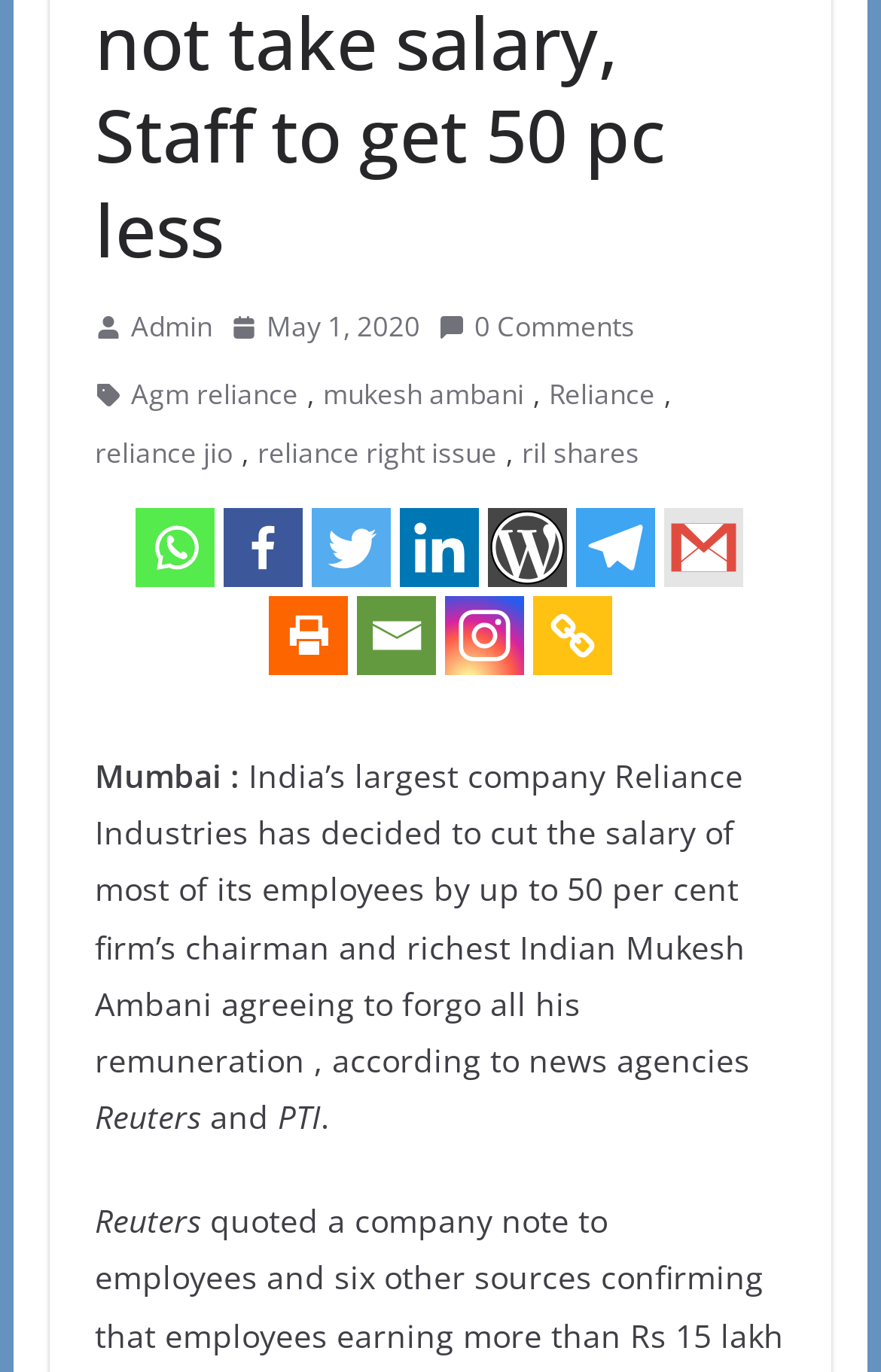Please identify the bounding box coordinates of the area I need to click to accomplish the following instruction: "Visit Reliance".

[0.623, 0.27, 0.743, 0.305]